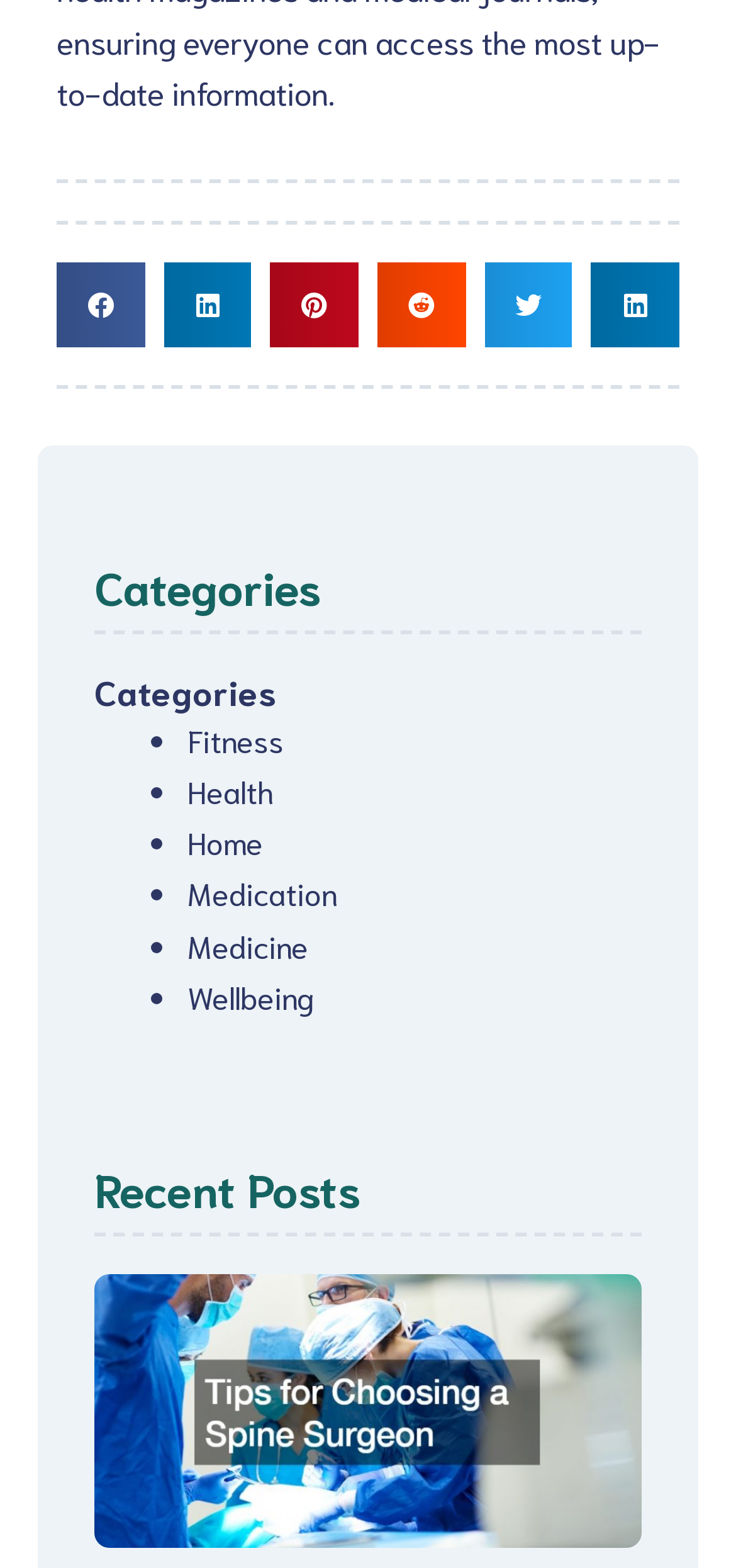Find the coordinates for the bounding box of the element with this description: "aria-label="Share on facebook"".

[0.077, 0.168, 0.197, 0.222]